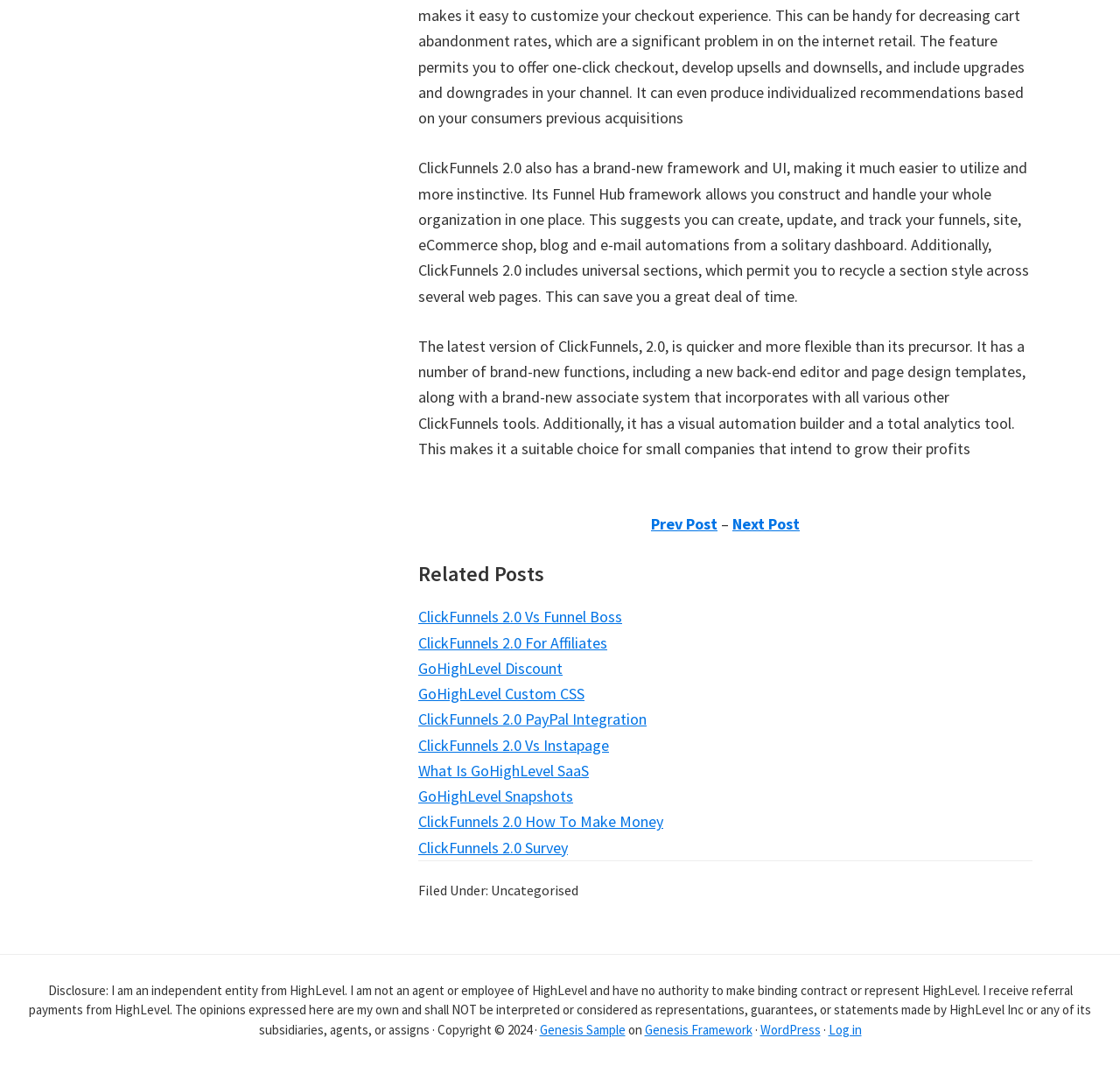What is the name of the framework that allows building and managing an entire organization?
From the details in the image, answer the question comprehensively.

The text states that ClickFunnels 2.0 has a brand-new framework and UI, and its Funnel Hub framework allows users to build and manage their entire organization in one place.